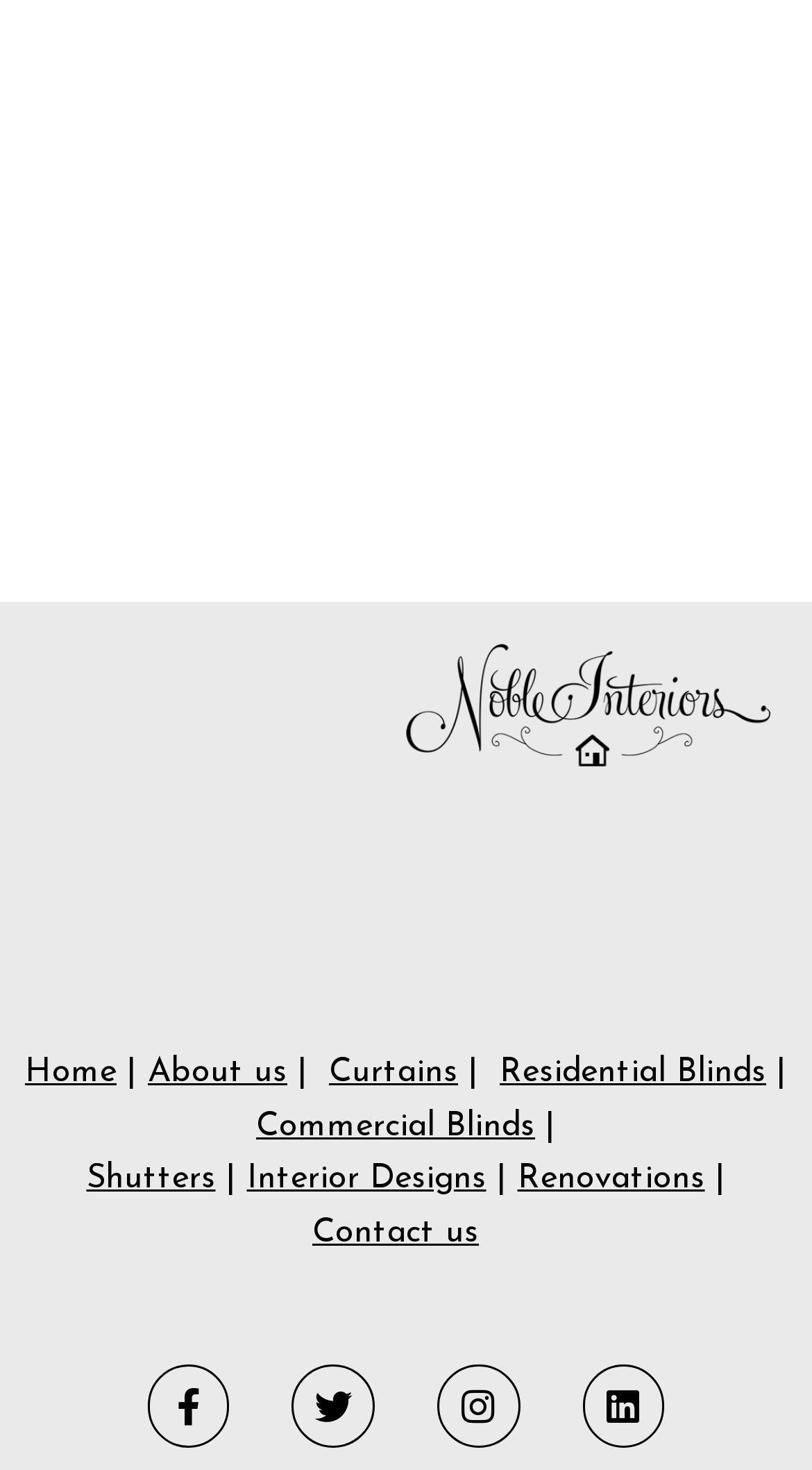How many types of blinds are mentioned?
Using the image provided, answer with just one word or phrase.

2